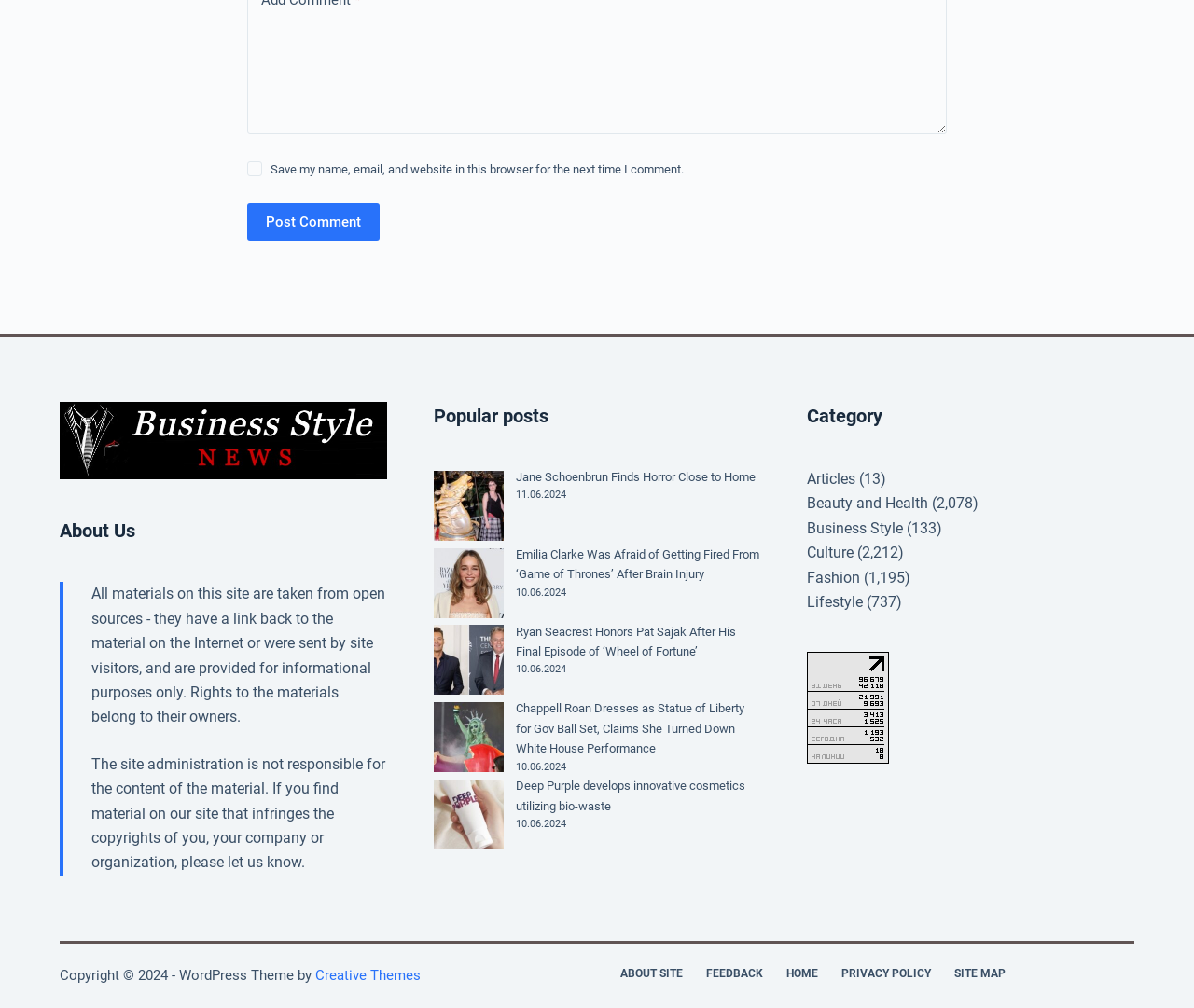Locate the bounding box coordinates of the region to be clicked to comply with the following instruction: "Check the copyright information". The coordinates must be four float numbers between 0 and 1, in the form [left, top, right, bottom].

[0.05, 0.959, 0.264, 0.976]